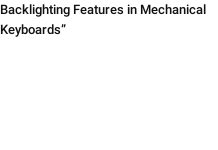Answer the question briefly using a single word or phrase: 
Are recommendations for keyboard models provided?

Yes